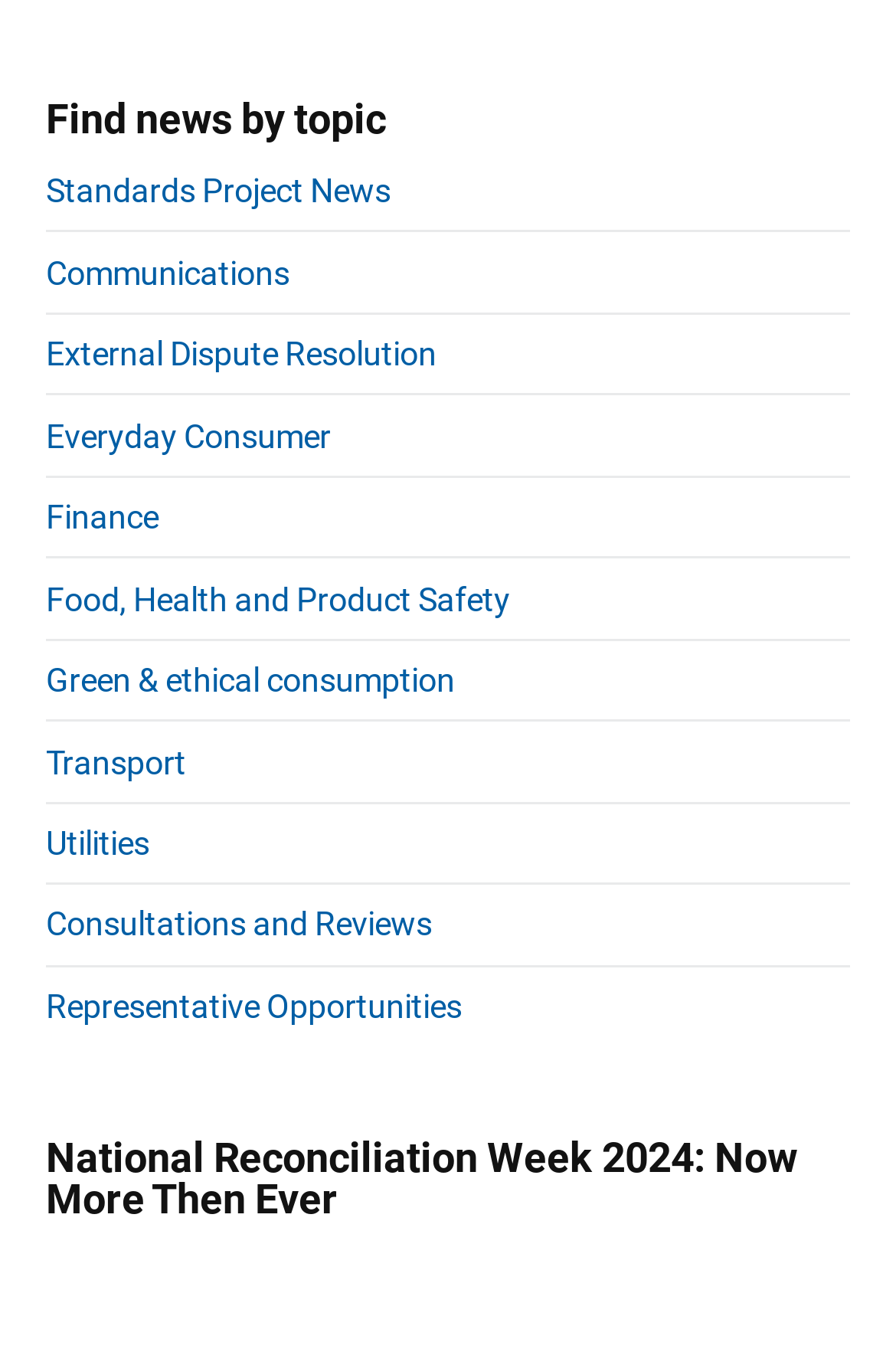What is the topic of the third link under the 'Find news by topic' heading?
We need a detailed and exhaustive answer to the question. Please elaborate.

I counted the link elements under the 'Find news by topic' heading and found that the third link is 'External Dispute Resolution'.